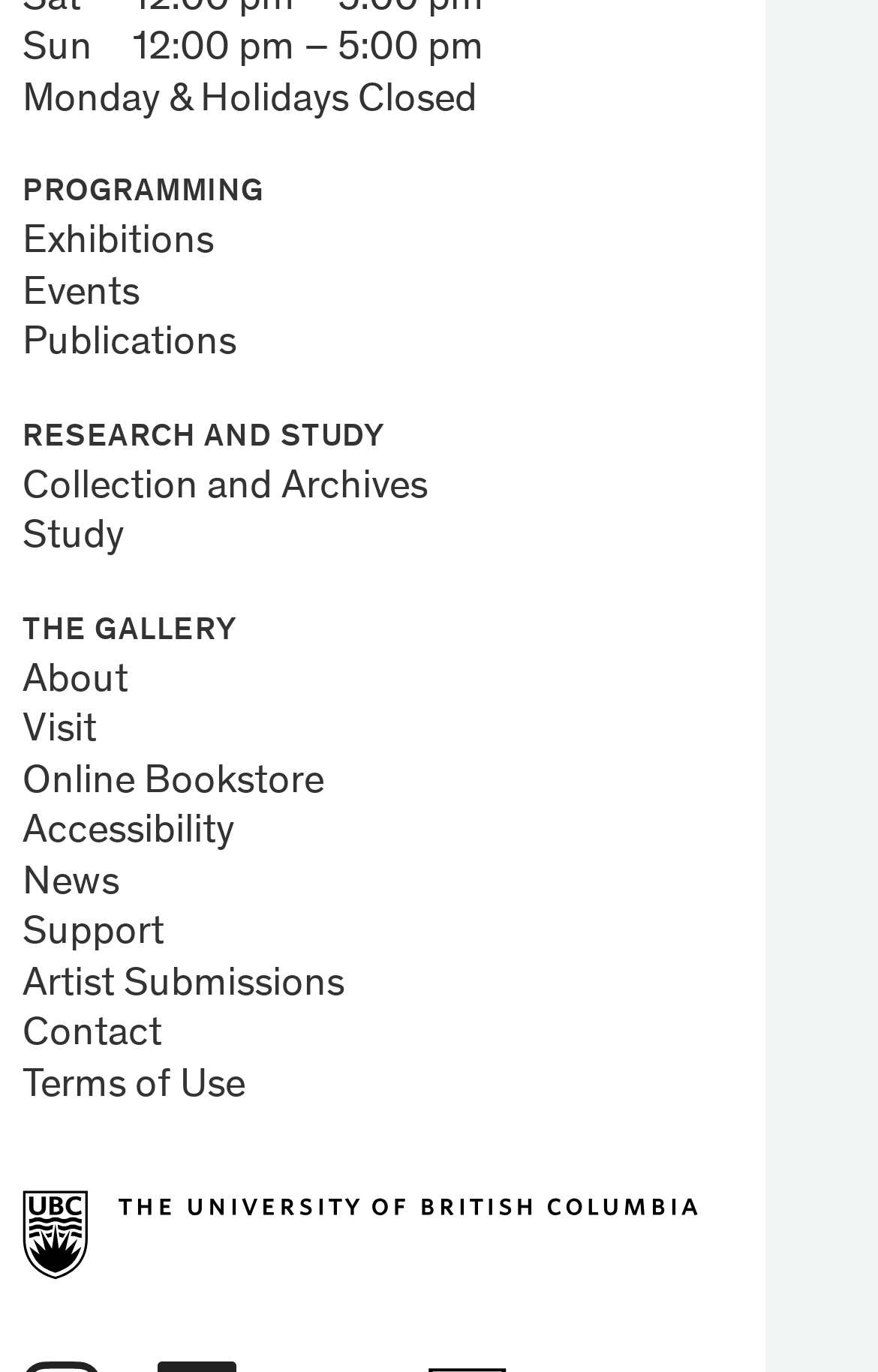Answer the question in one word or a short phrase:
What are the days the gallery is closed?

Sunday and Holidays